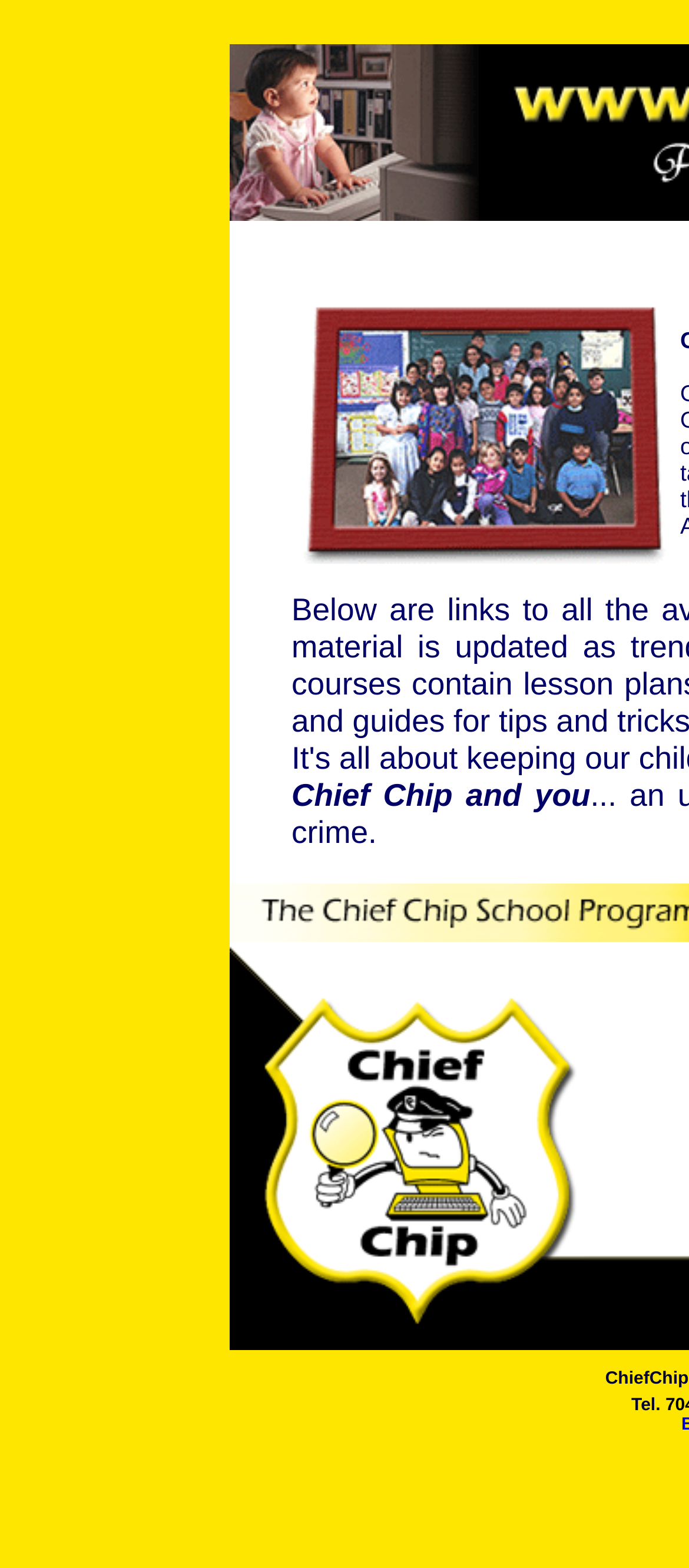Provide a short, one-word or phrase answer to the question below:
What is the main image on the webpage?

Chief Chip